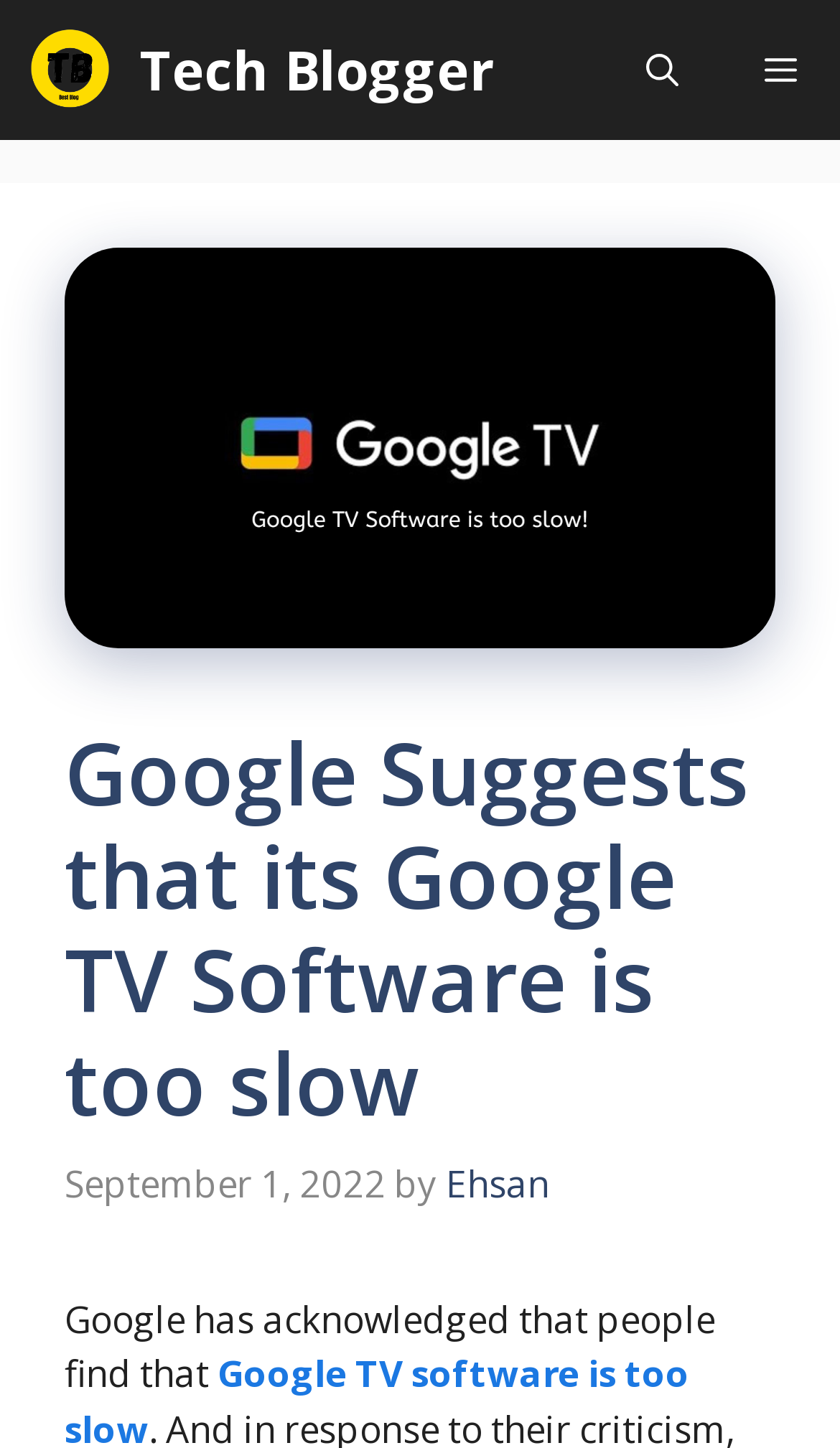Please determine the bounding box coordinates for the UI element described as: "Ehsan".

[0.531, 0.8, 0.654, 0.835]